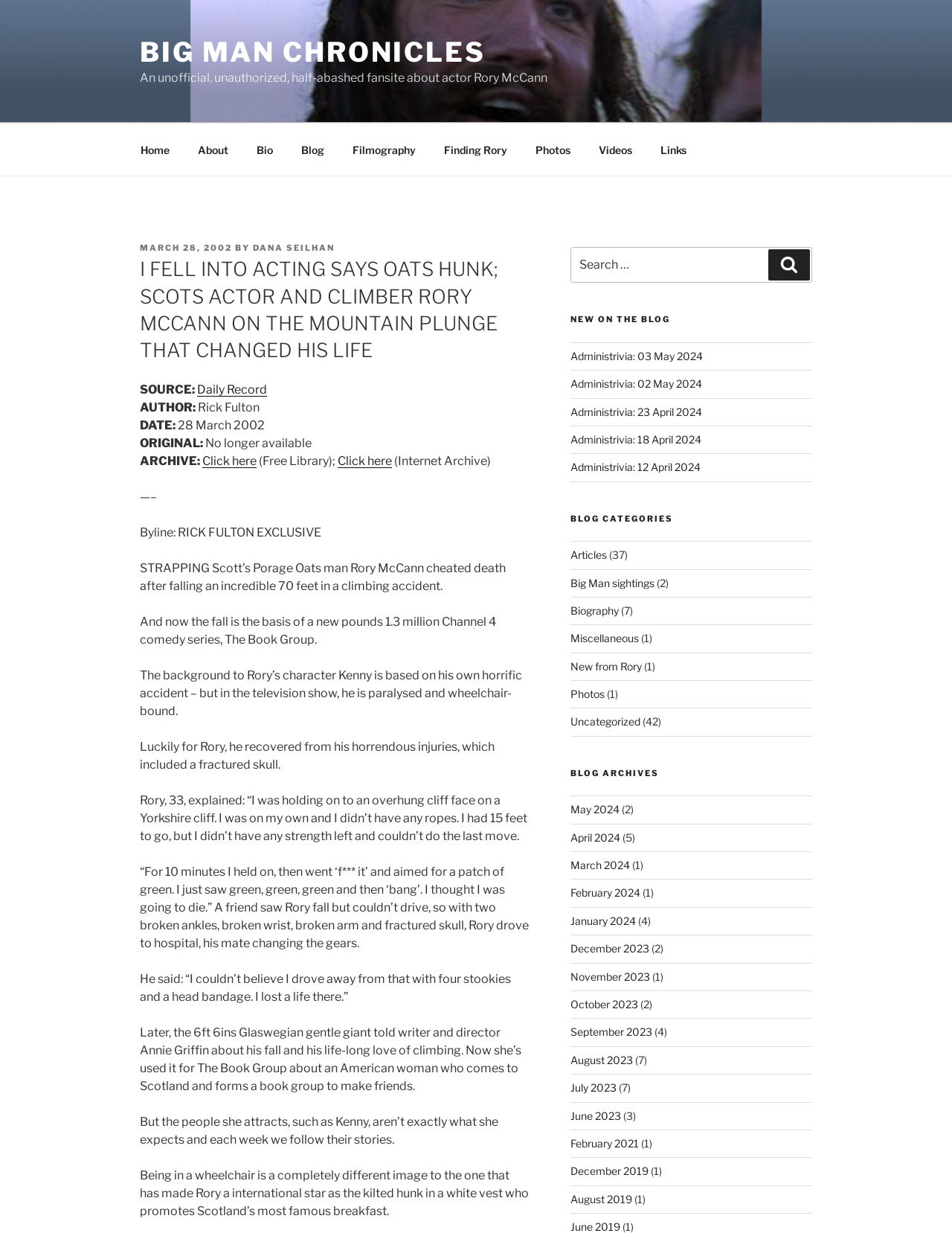What is the name of the actor mentioned in the article?
Using the image as a reference, answer with just one word or a short phrase.

Rory McCann